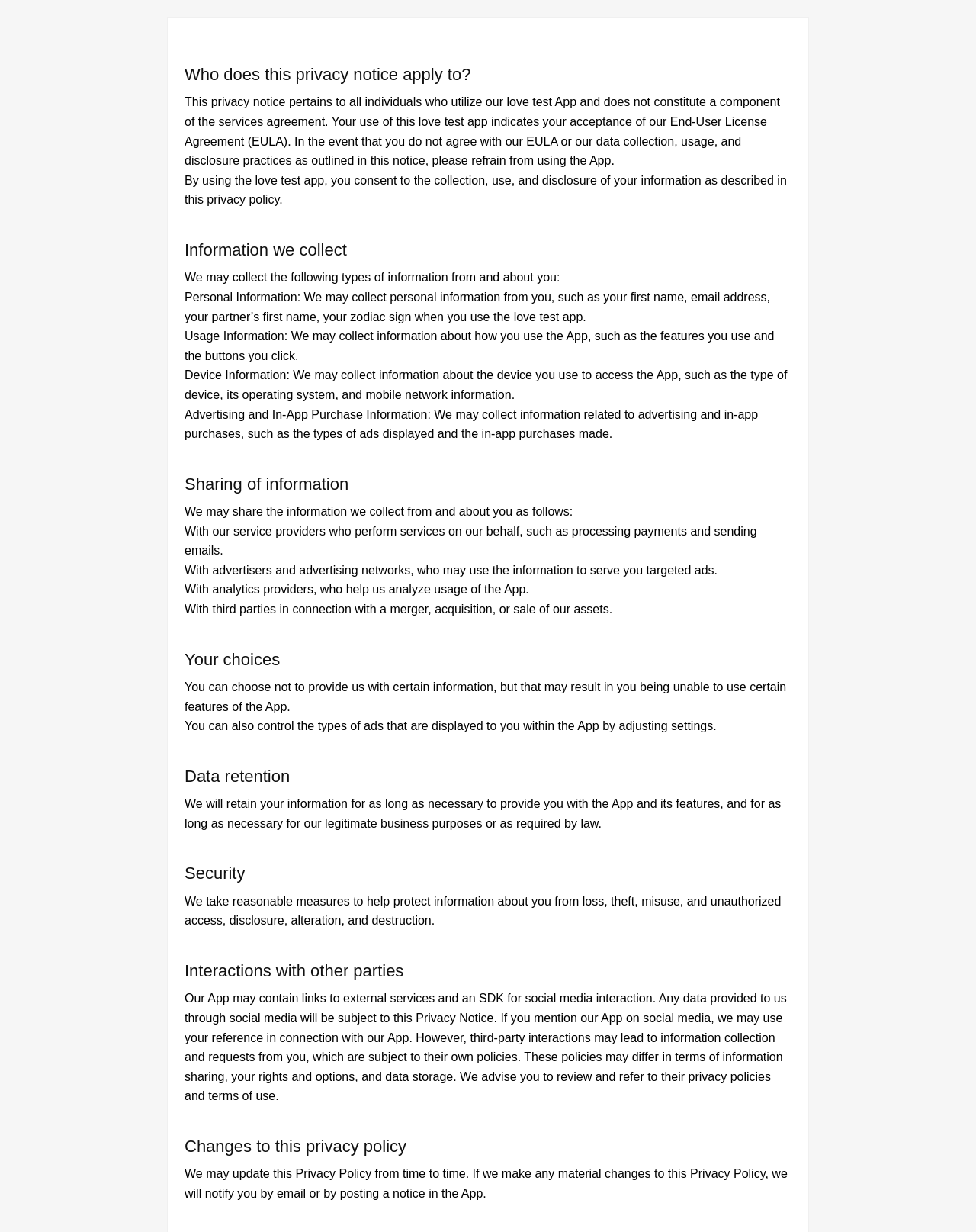Give a one-word or phrase response to the following question: What types of information may be collected from users?

Personal, usage, device, and advertising information